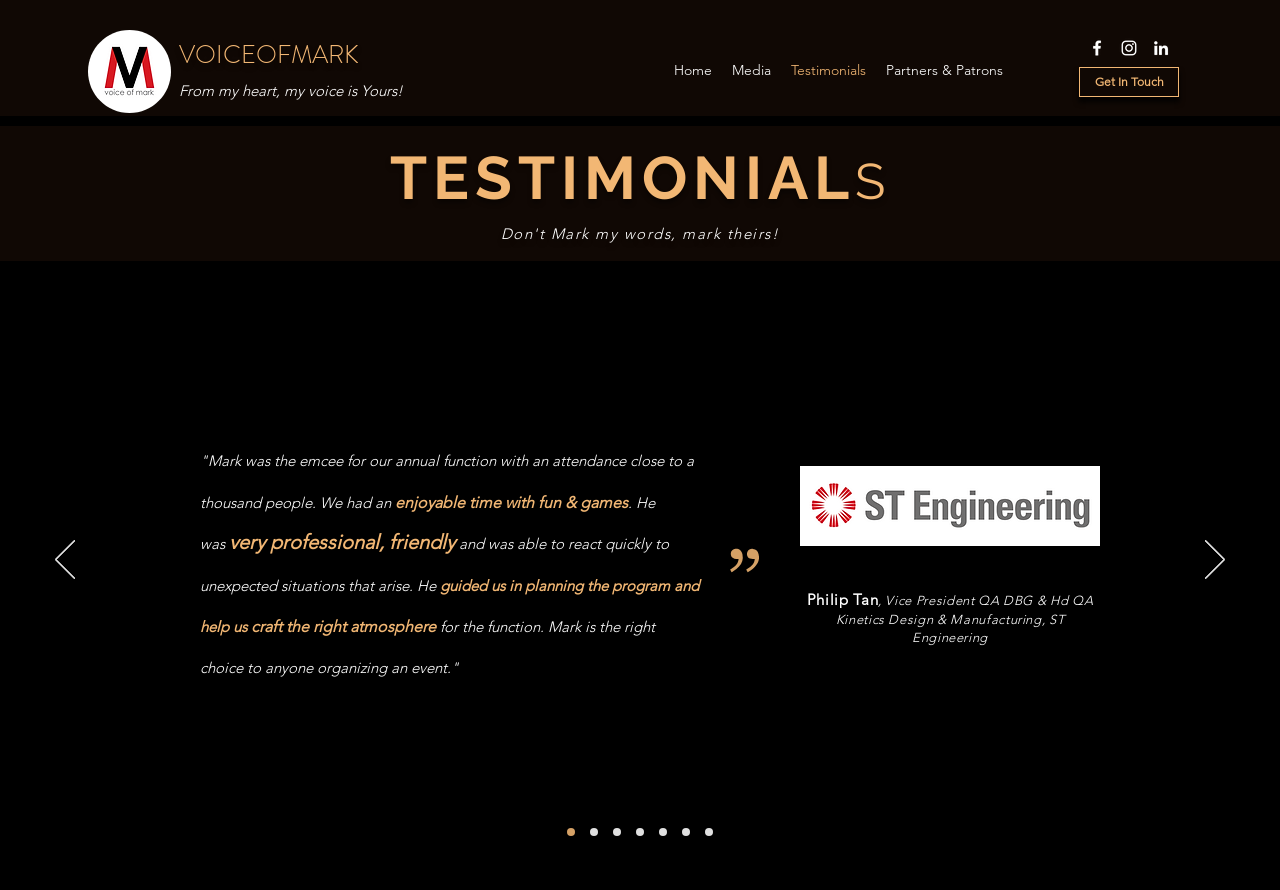Find the bounding box coordinates of the clickable area that will achieve the following instruction: "Click the 'Previous' button".

[0.043, 0.607, 0.059, 0.654]